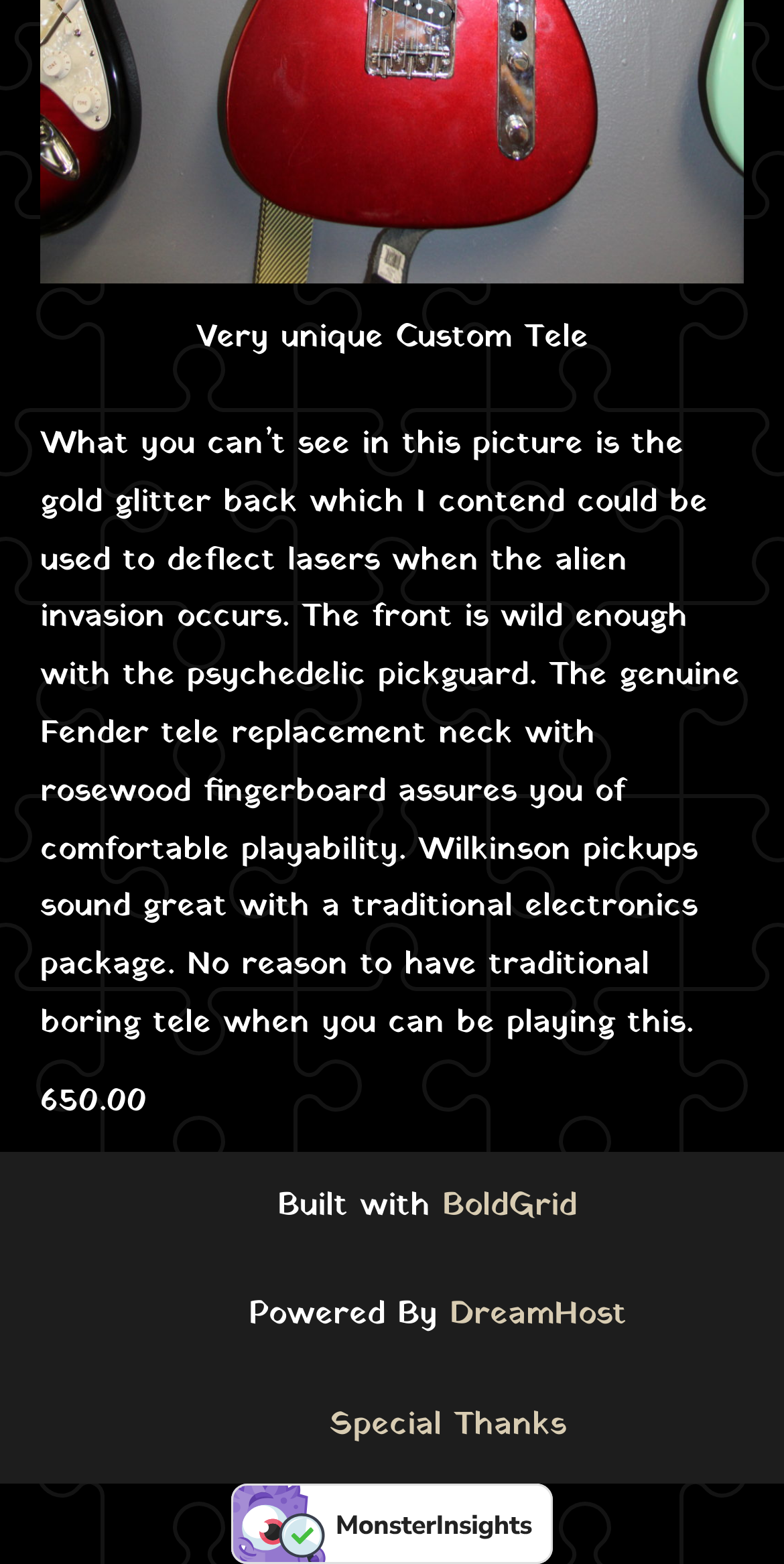Give the bounding box coordinates for the element described as: "Special Thanks".

[0.419, 0.896, 0.722, 0.927]